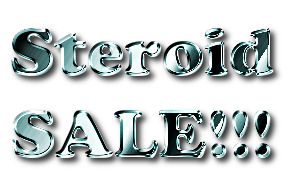Use the information in the screenshot to answer the question comprehensively: Is the image likely part of a marketing effort?

The caption suggests that the image is likely part of a marketing effort for an online platform specializing in steroids, showcasing special discounts or deals to attract attention, which implies a promotional purpose.